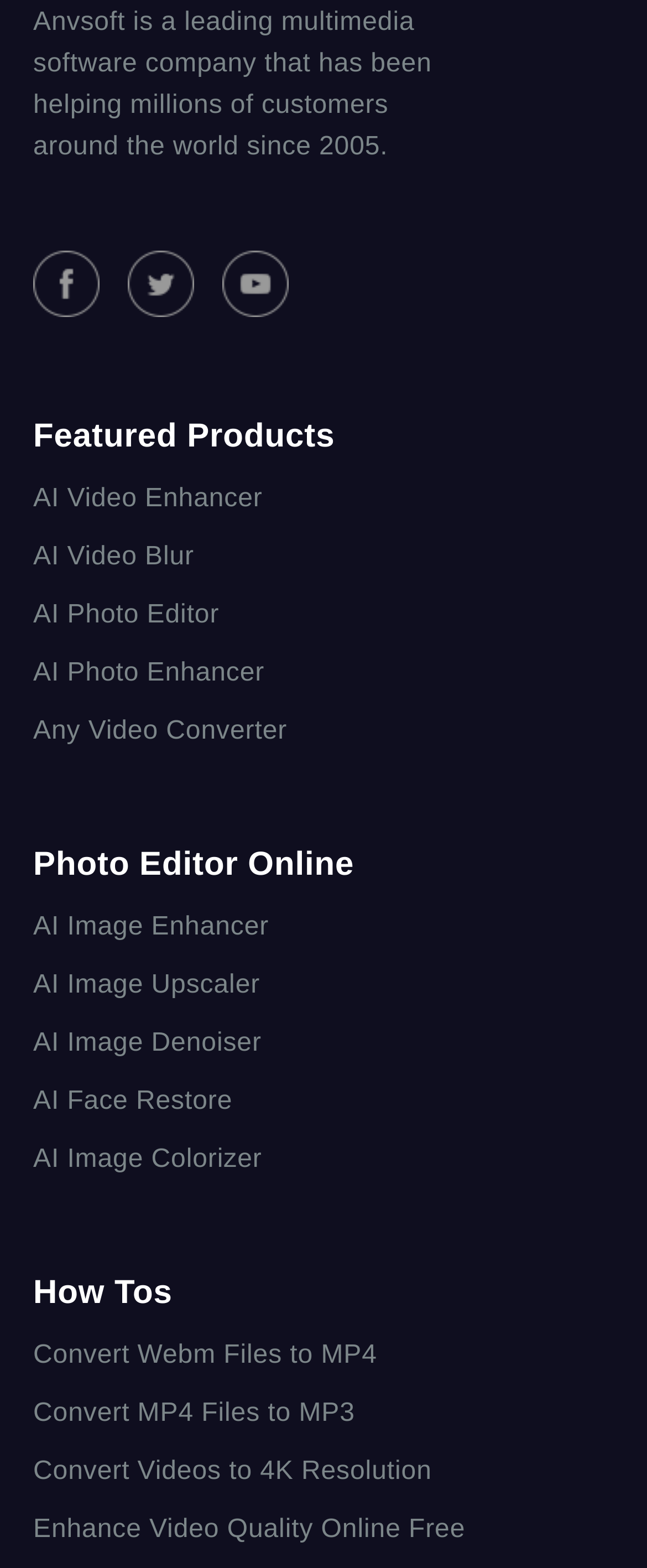What is the company name mentioned on the webpage?
Respond to the question with a single word or phrase according to the image.

Anvsoft